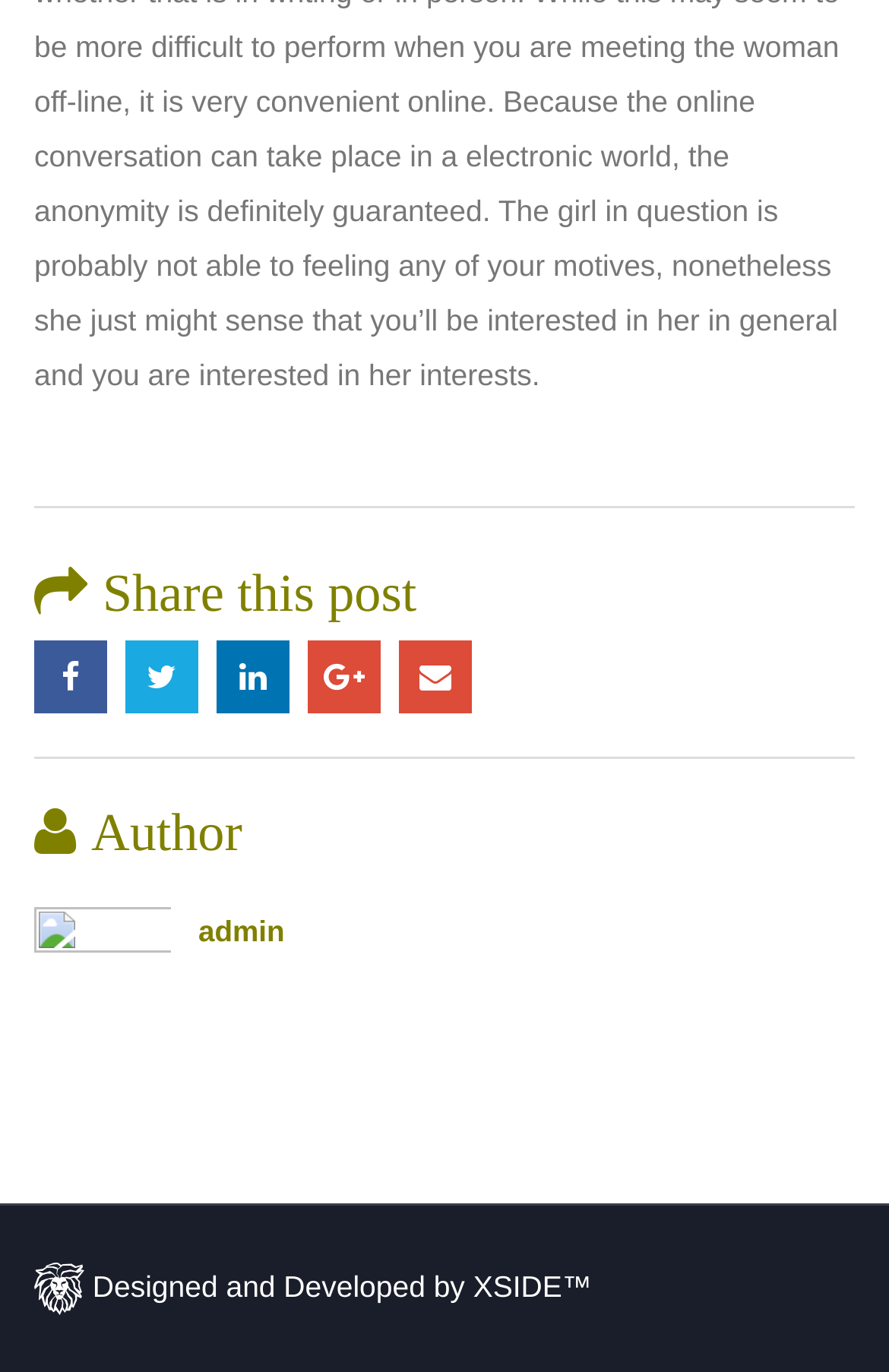Give a succinct answer to this question in a single word or phrase: 
What is the purpose of the icons at the top of the webpage?

To share the post